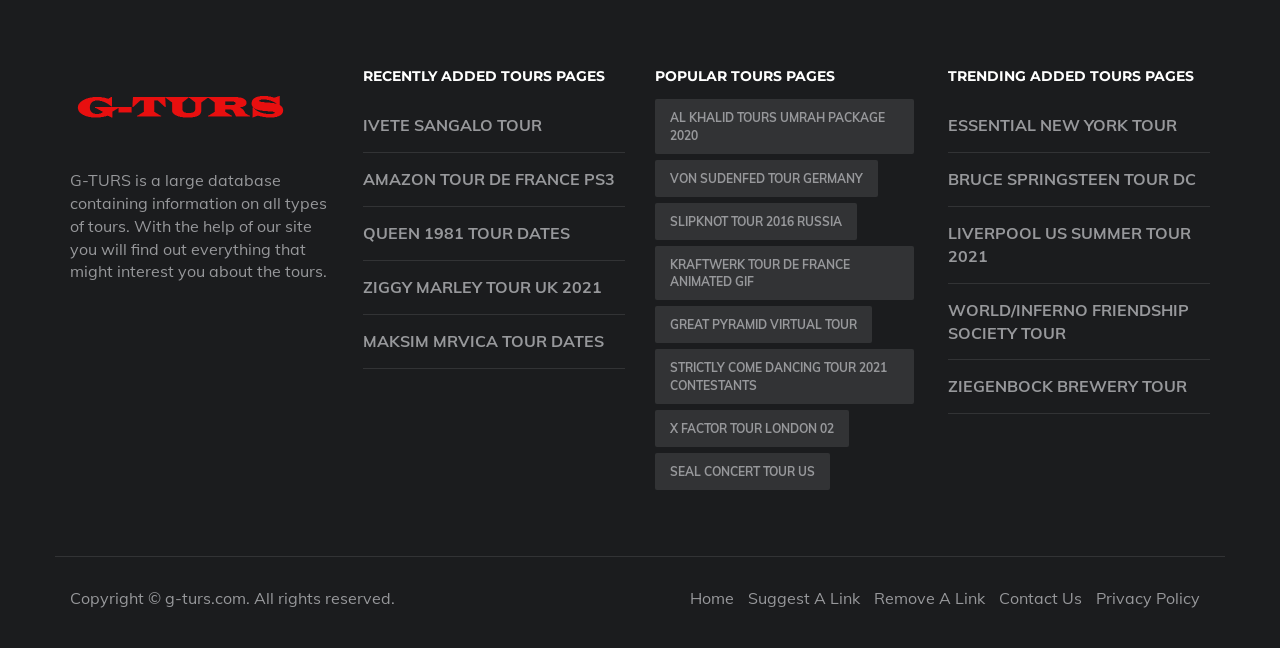Determine the bounding box coordinates of the clickable region to execute the instruction: "Suggest A Link". The coordinates should be four float numbers between 0 and 1, denoted as [left, top, right, bottom].

[0.584, 0.907, 0.672, 0.938]